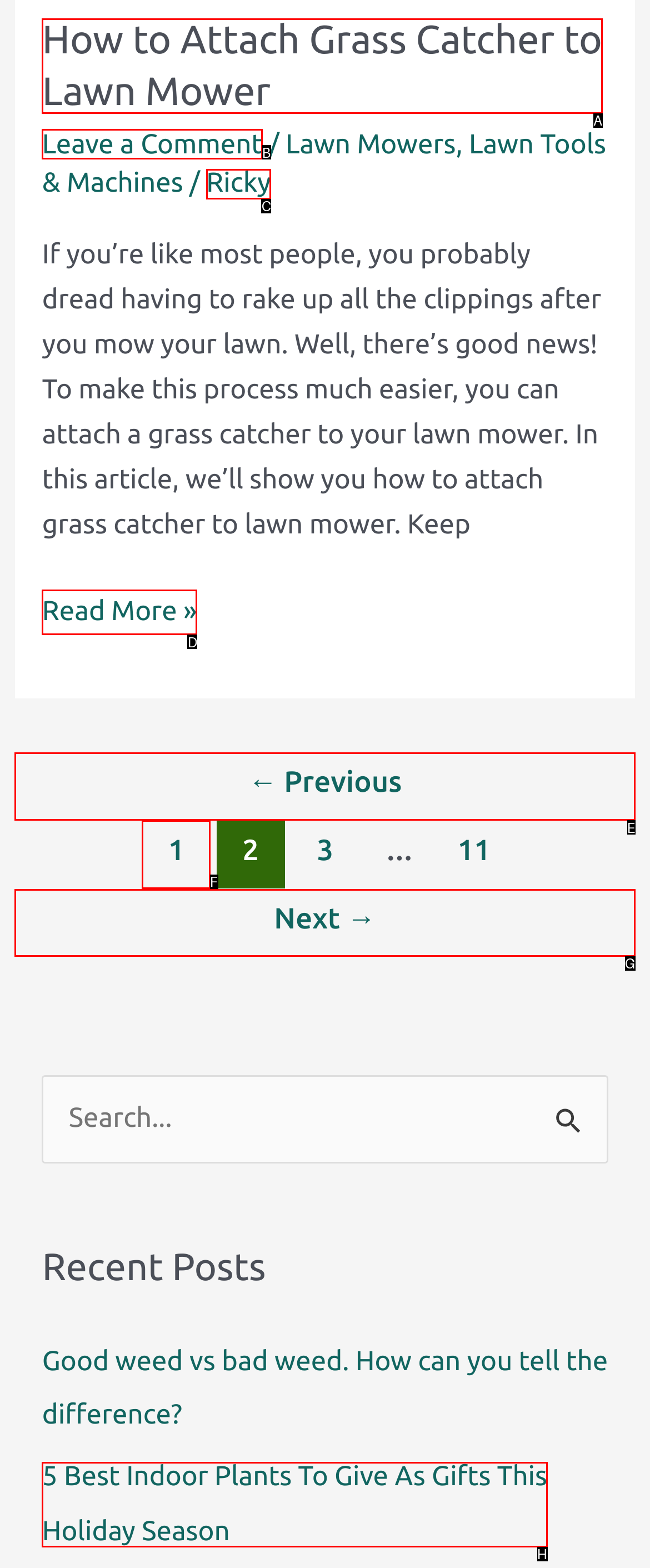What is the letter of the UI element you should click to Go to the next page? Provide the letter directly.

G